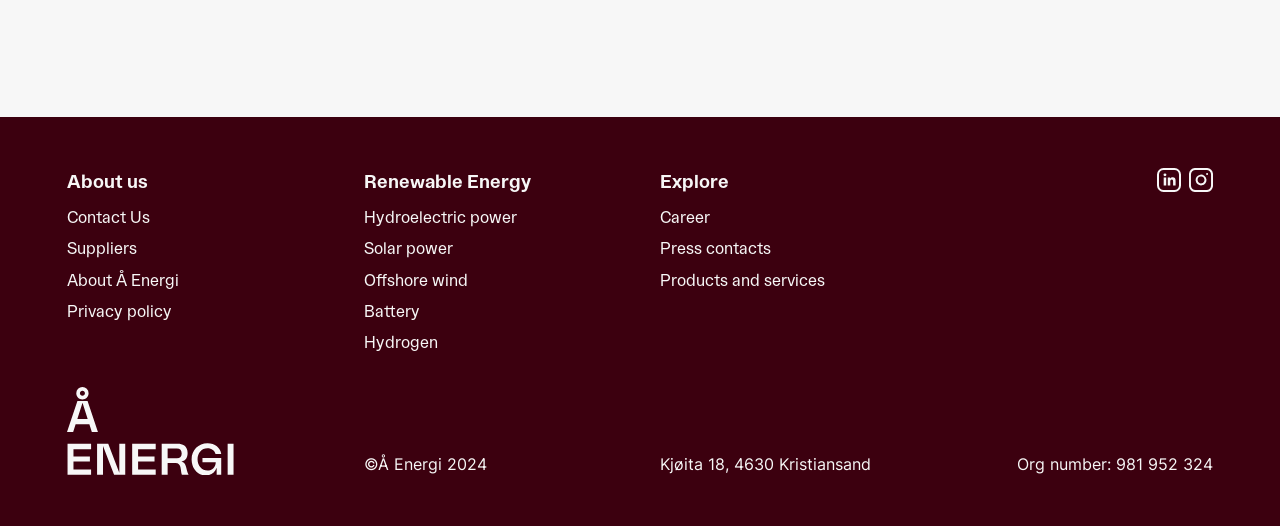Please locate the bounding box coordinates of the region I need to click to follow this instruction: "Click on 'DetachPolicyFromUser'".

None